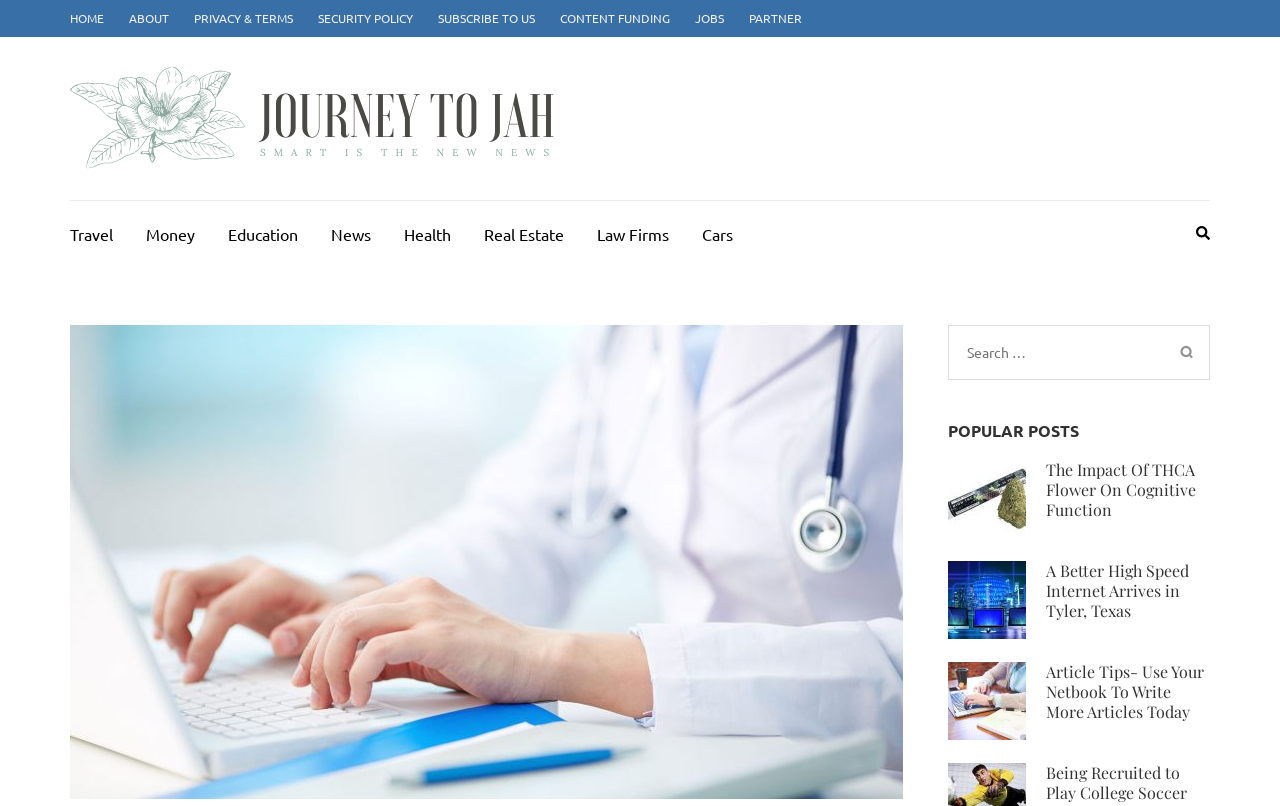Describe the webpage in detail, including text, images, and layout.

The webpage is focused on healthcare marketing, with a title "5 Trends In Healthcare Marketing To Check Out This Year". At the top, there is a navigation menu with 8 links: "HOME", "ABOUT", "PRIVACY & TERMS", "SECURITY POLICY", "SUBSCRIBE TO US", "CONTENT FUNDING", "JOBS", and "PARTNER". 

Below the navigation menu, there is a prominent link "Journey To Jah" with an accompanying image. To the right of this link, there is a heading "Smart is the New News". 

Further down, there are 7 category links: "Travel", "Money", "Education", "News", "Health", "Real Estate", and "Law Firms", followed by "Cars". 

On the right side of the page, there is a search bar with a label "Search for:" and a search button. Above the search bar, there is a heading "POPULAR POSTS". Below the search bar, there are 4 popular post links with headings: "The Impact Of THCA Flower On Cognitive Function", "A Better High Speed Internet Arrives in Tyler, Texas", "Article Tips- Use Your Netbook To Write More Articles Today", and "Being Recruited to Play College Soccer".